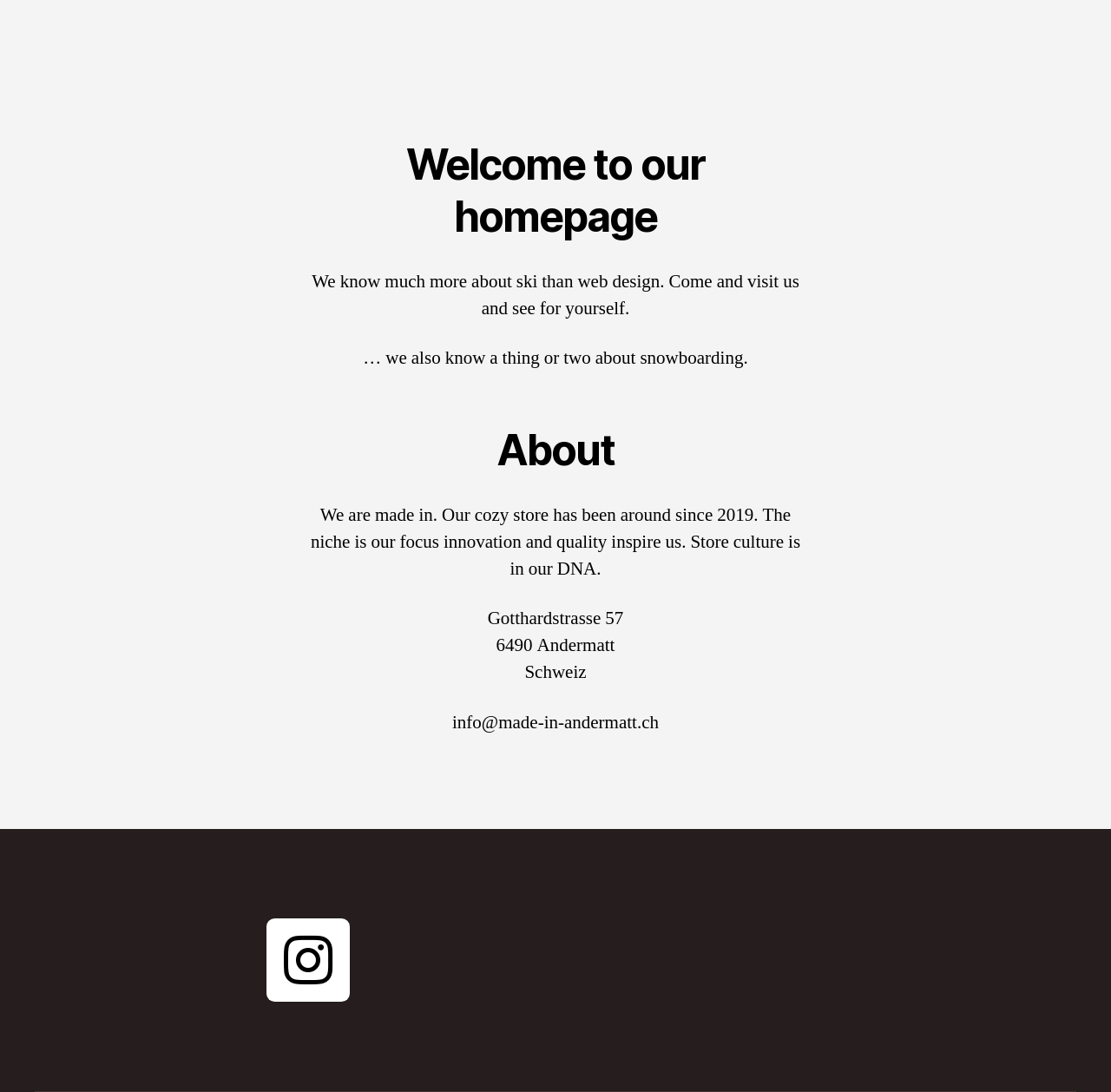What is the store's name?
Using the image, provide a detailed and thorough answer to the question.

The store's name is mentioned in the text 'We are made in. Our cozy store has been around since 2019.' which is located in the 'About' section of the webpage.